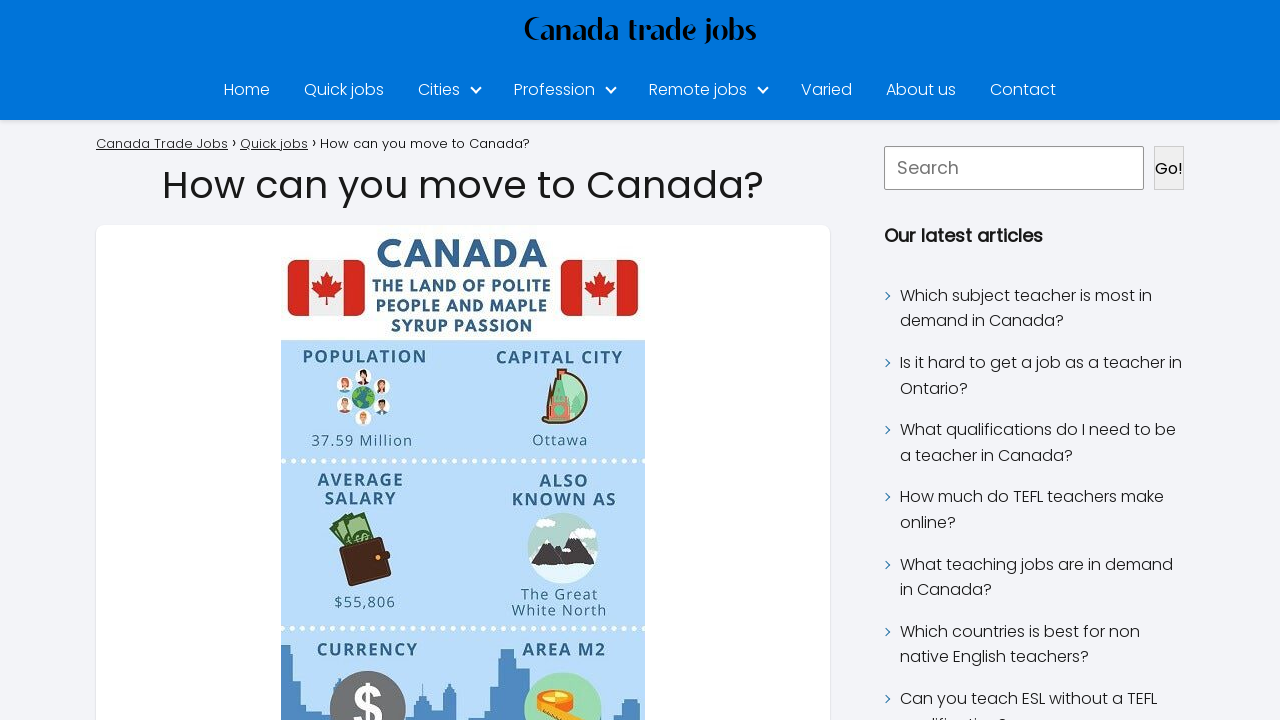Using the information shown in the image, answer the question with as much detail as possible: What is the topic of the latest articles section?

I inferred the topic of the latest articles section by reading the titles of the links in that section, which all relate to teaching jobs in Canada, such as 'Which subject teacher is most in demand in Canada?' and 'What qualifications do I need to be a teacher in Canada?'.